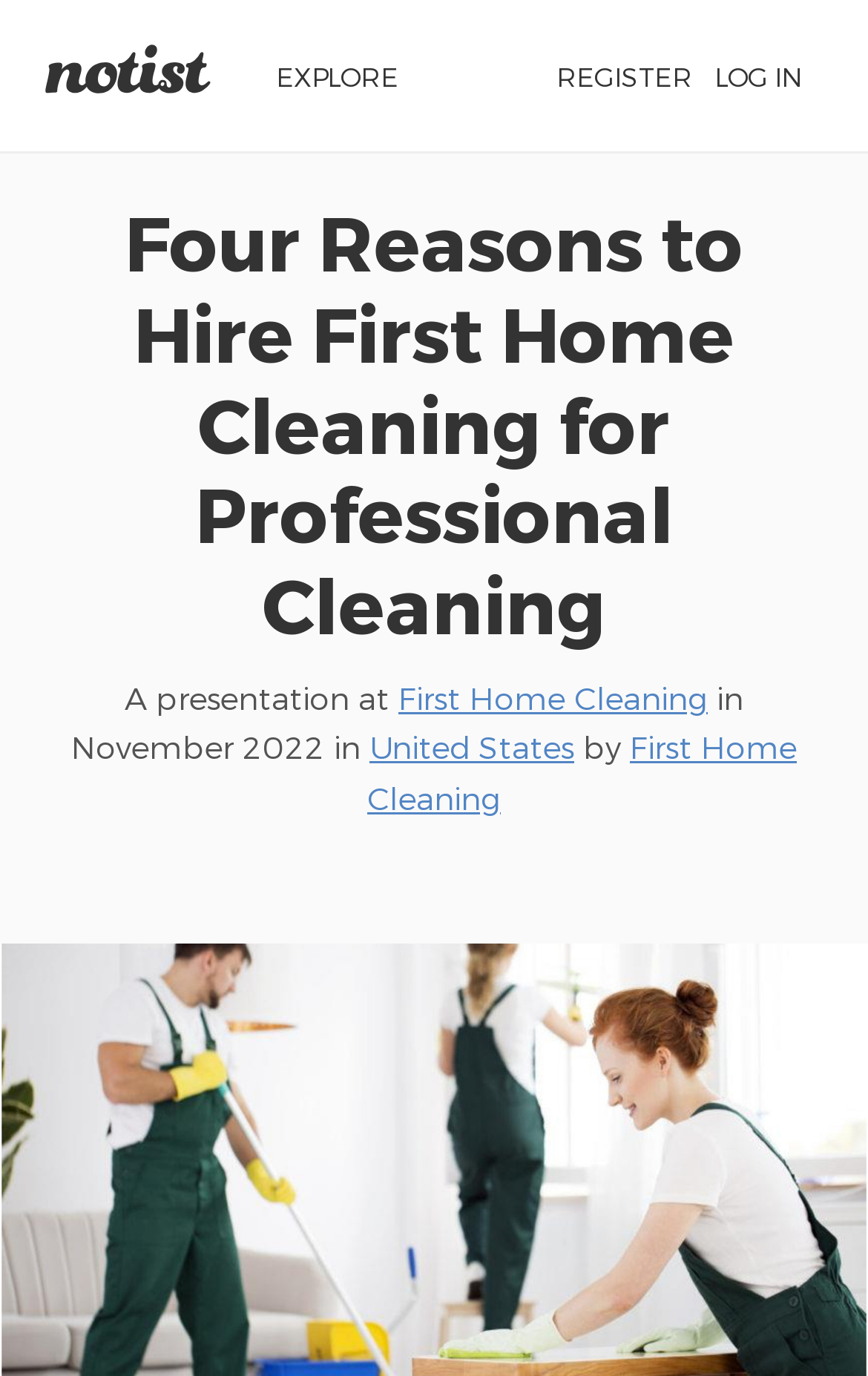Identify the bounding box coordinates of the region that needs to be clicked to carry out this instruction: "Click on the 'First Home Cleaning' link". Provide these coordinates as four float numbers ranging from 0 to 1, i.e., [left, top, right, bottom].

[0.459, 0.493, 0.815, 0.521]